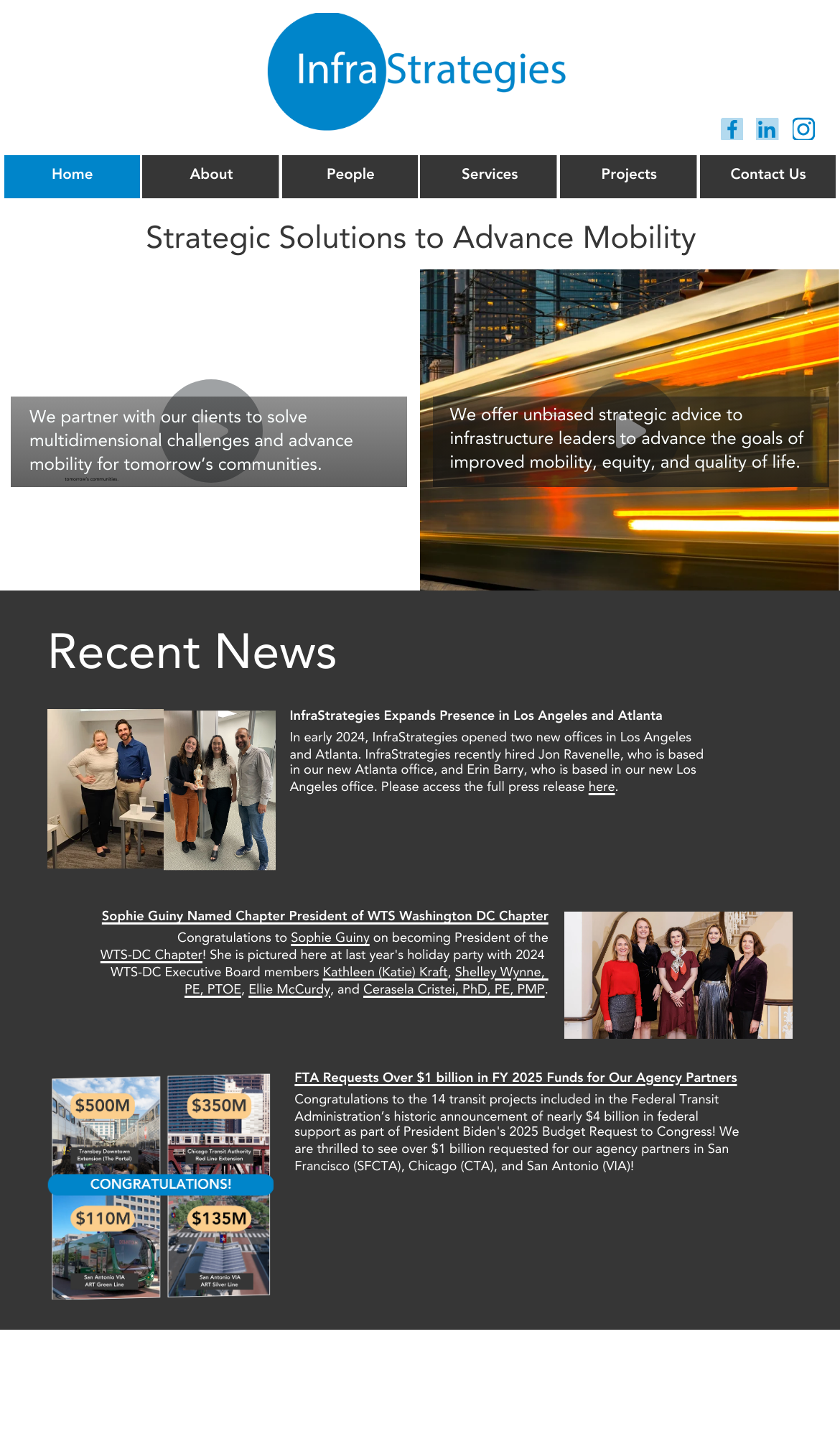Specify the bounding box coordinates of the element's region that should be clicked to achieve the following instruction: "Get help". The bounding box coordinates consist of four float numbers between 0 and 1, in the format [left, top, right, bottom].

None